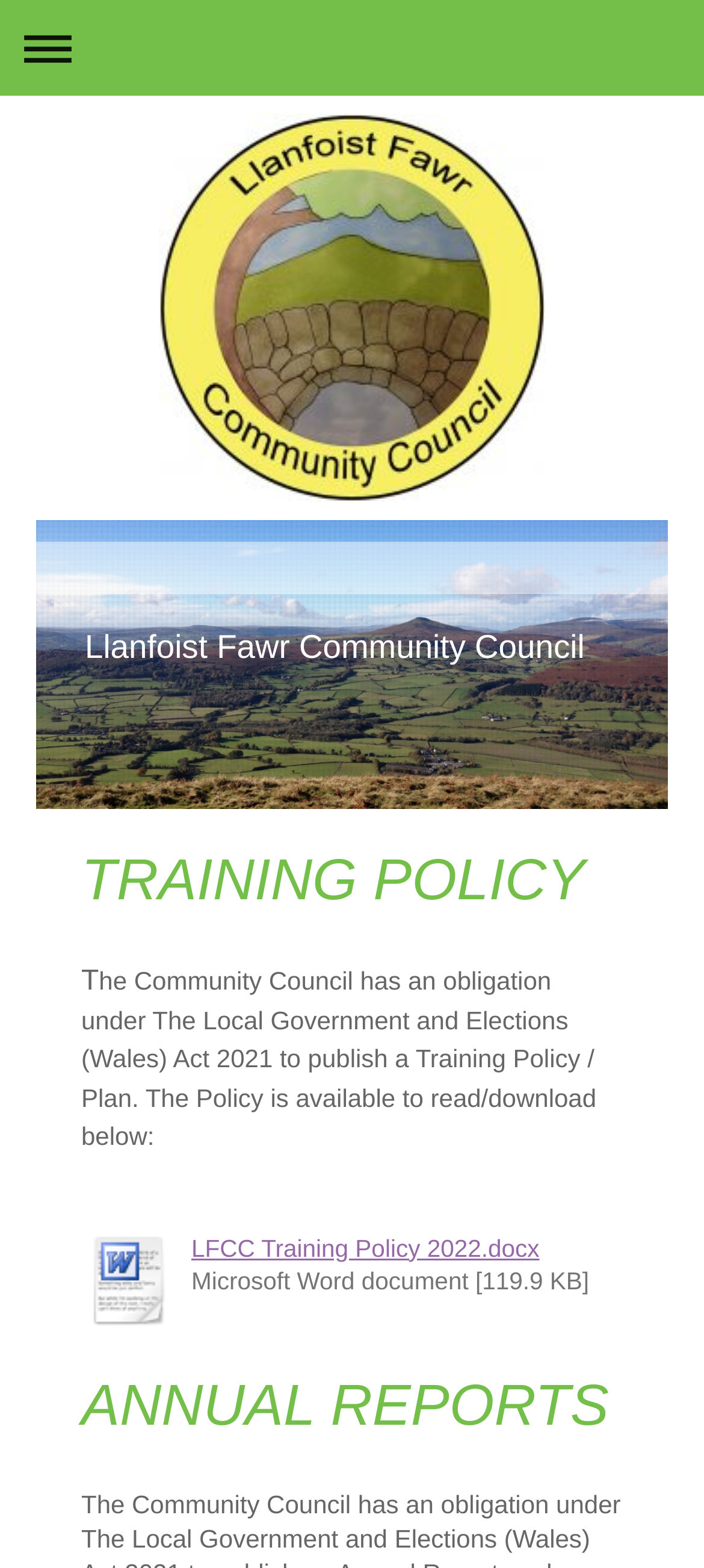Please specify the bounding box coordinates in the format (top-left x, top-left y, bottom-right x, bottom-right y), with all values as floating point numbers between 0 and 1. Identify the bounding box of the UI element described by: alt="Download"

[0.115, 0.786, 0.249, 0.845]